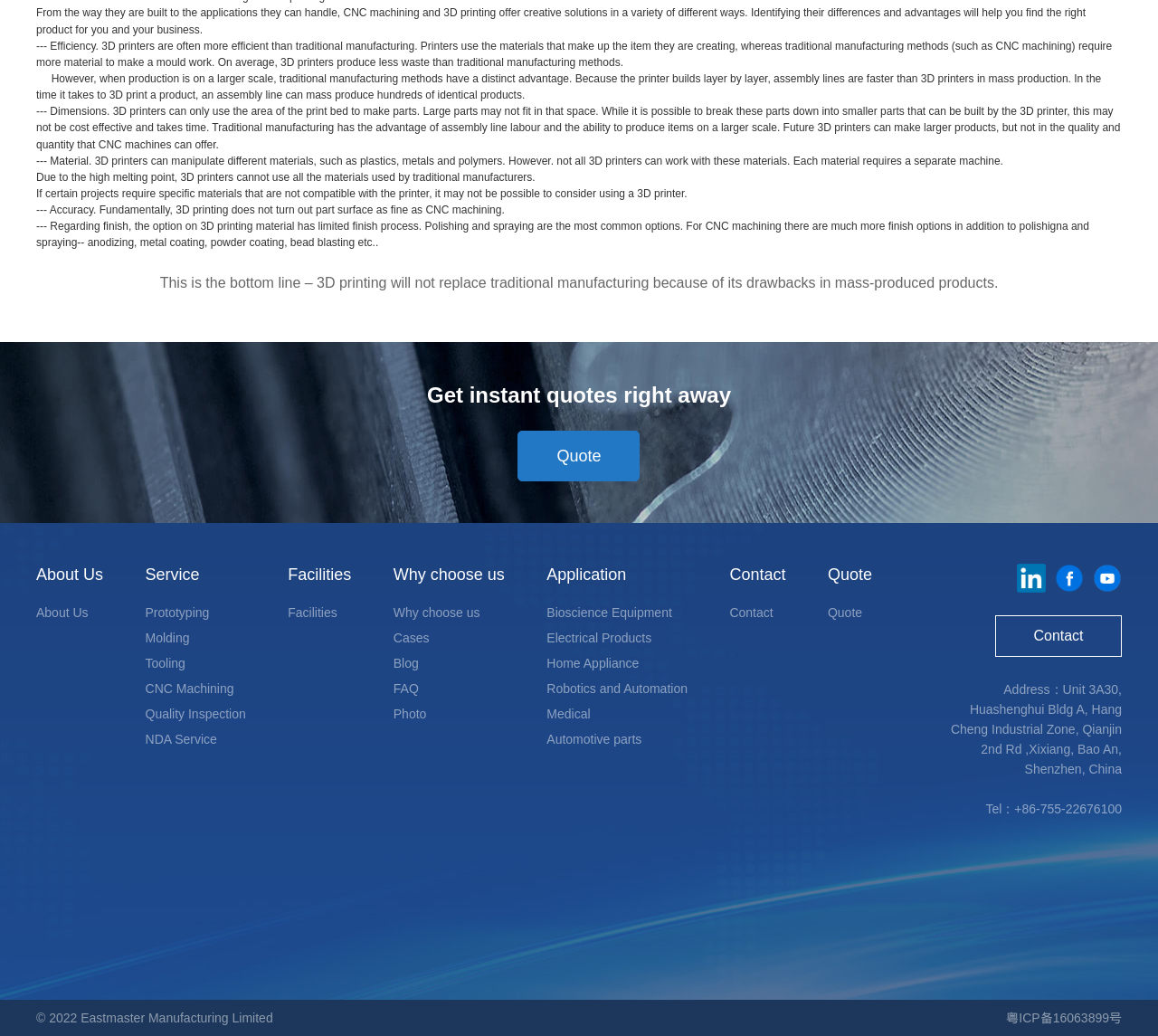Identify the bounding box of the UI element that matches this description: "CNC Machining".

[0.125, 0.657, 0.202, 0.671]